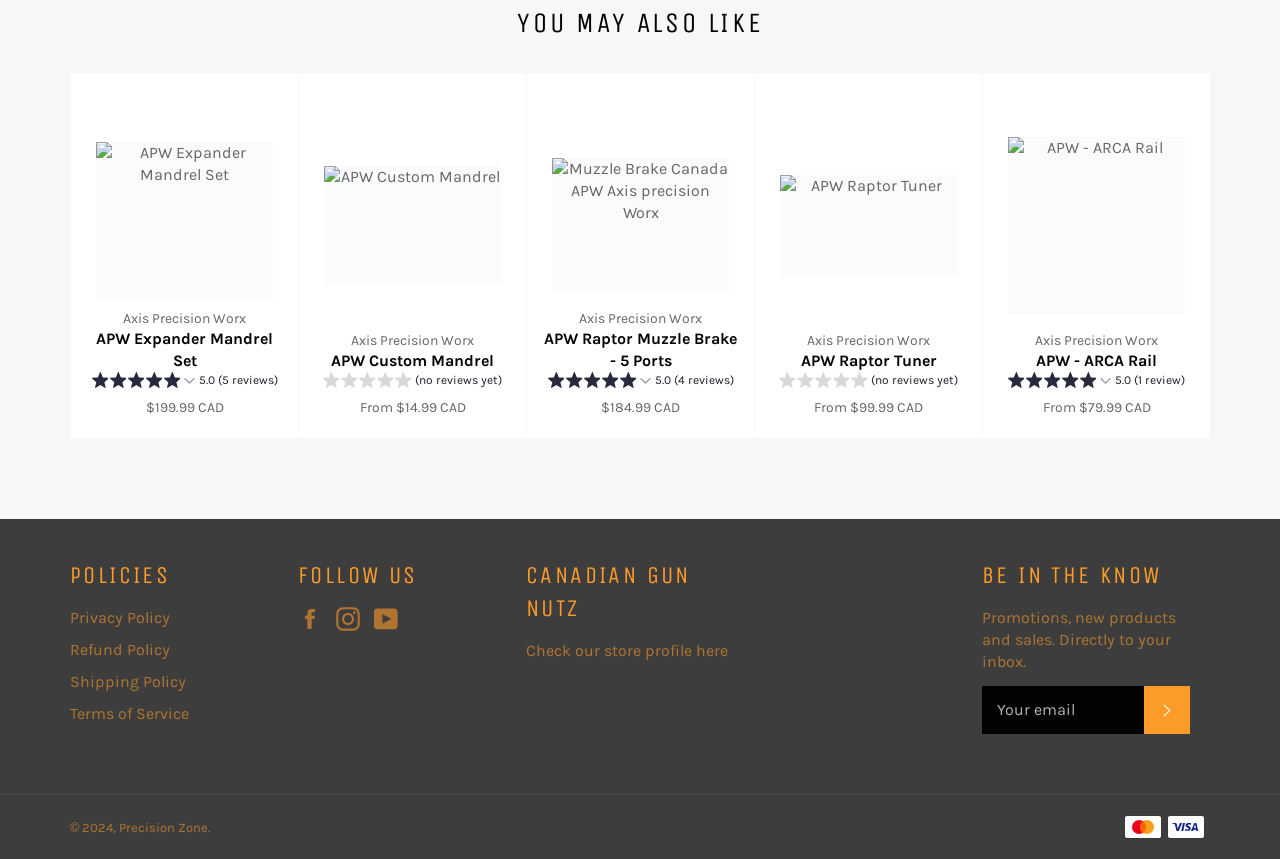What is the price range of the products shown?
Answer briefly with a single word or phrase based on the image.

$14.99 - $199.99